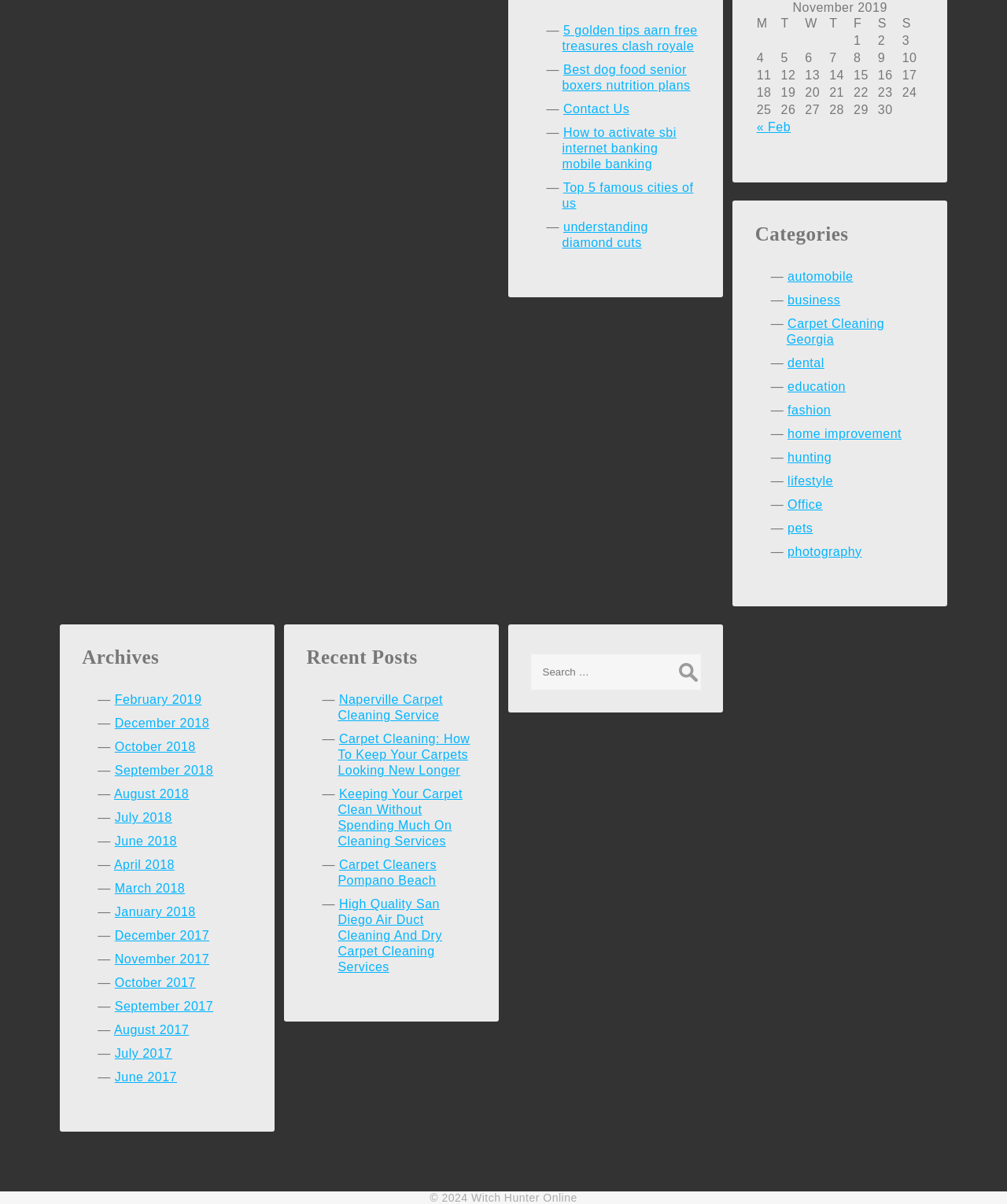Find the bounding box coordinates for the area that should be clicked to accomplish the instruction: "Visit the page about Fair Housing".

None